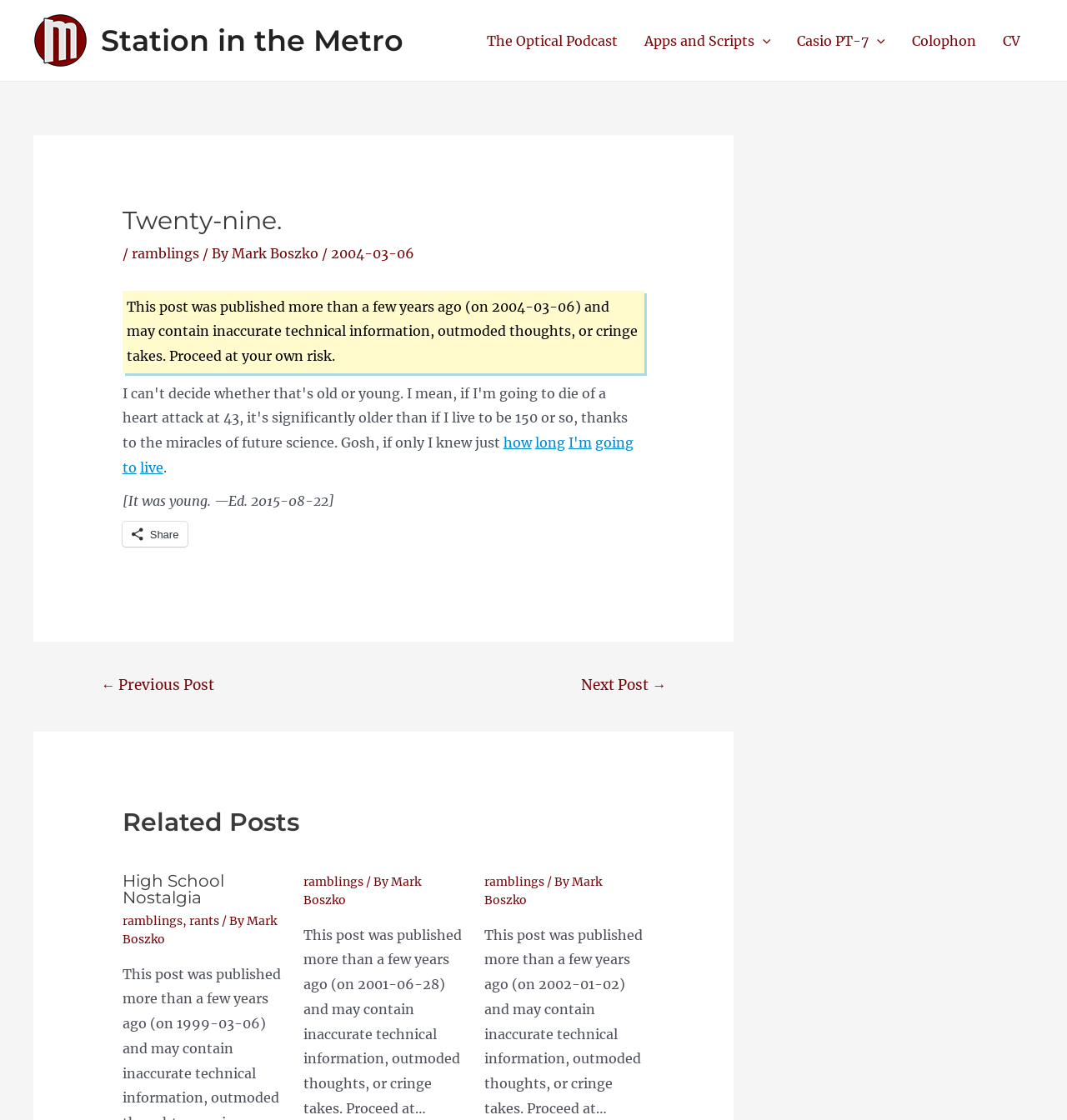Specify the bounding box coordinates of the area to click in order to execute this command: 'Read news'. The coordinates should consist of four float numbers ranging from 0 to 1, and should be formatted as [left, top, right, bottom].

None